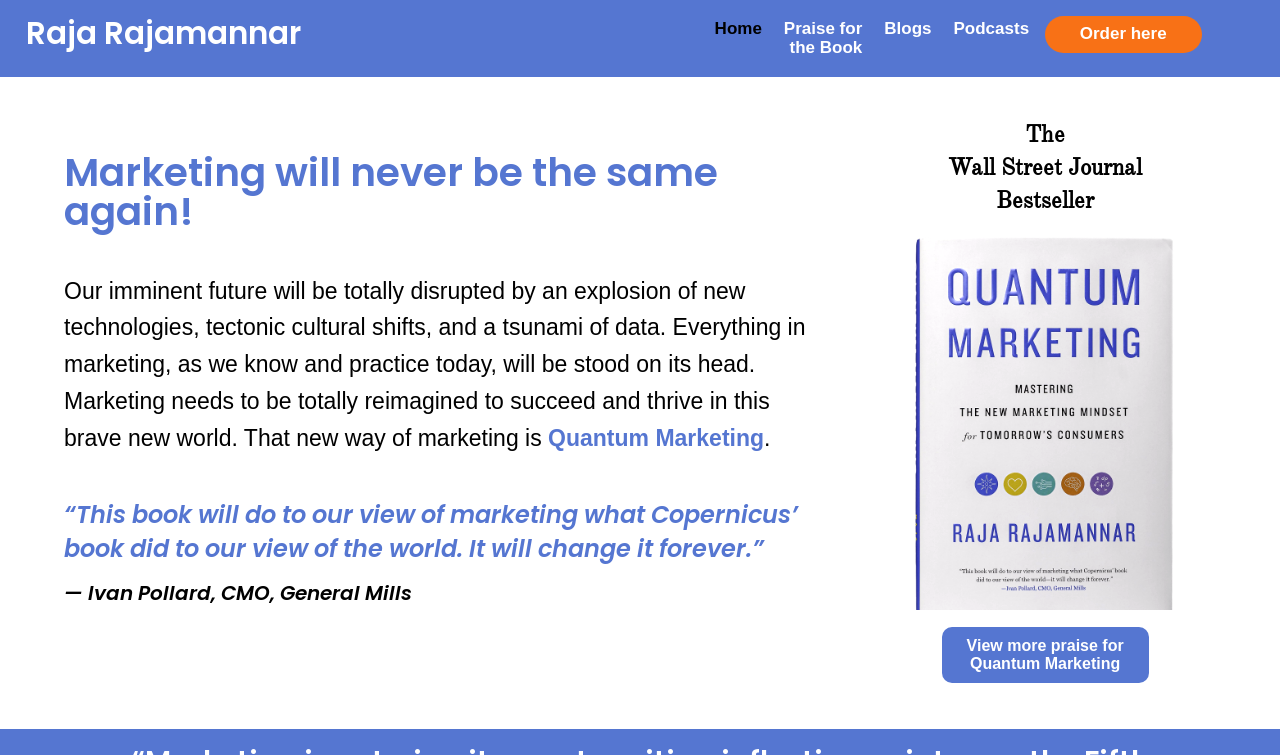Point out the bounding box coordinates of the section to click in order to follow this instruction: "Visit the homepage".

[0.558, 0.026, 0.595, 0.087]